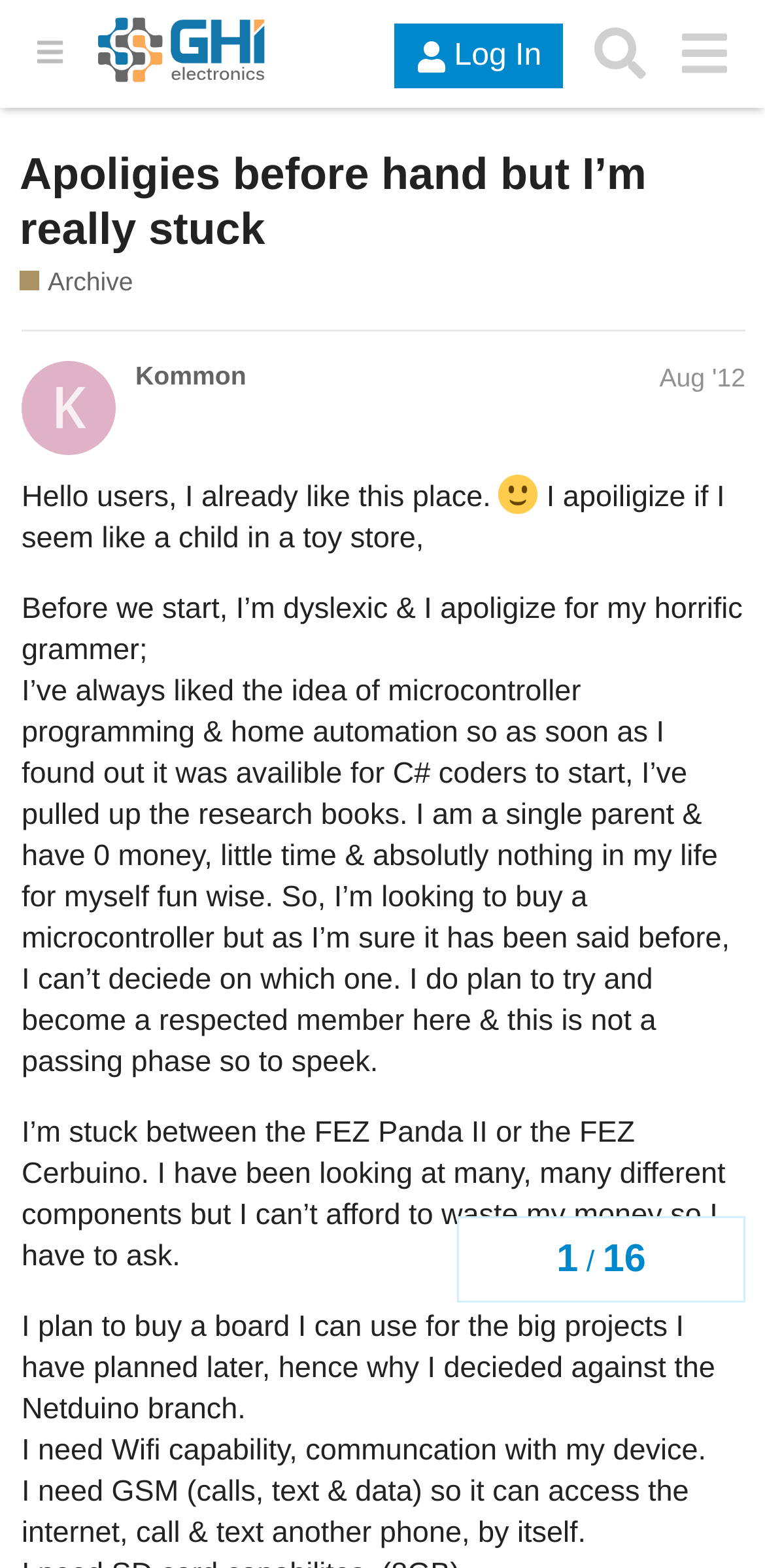Show the bounding box coordinates for the element that needs to be clicked to execute the following instruction: "Search the forum". Provide the coordinates in the form of four float numbers between 0 and 1, i.e., [left, top, right, bottom].

[0.755, 0.008, 0.865, 0.061]